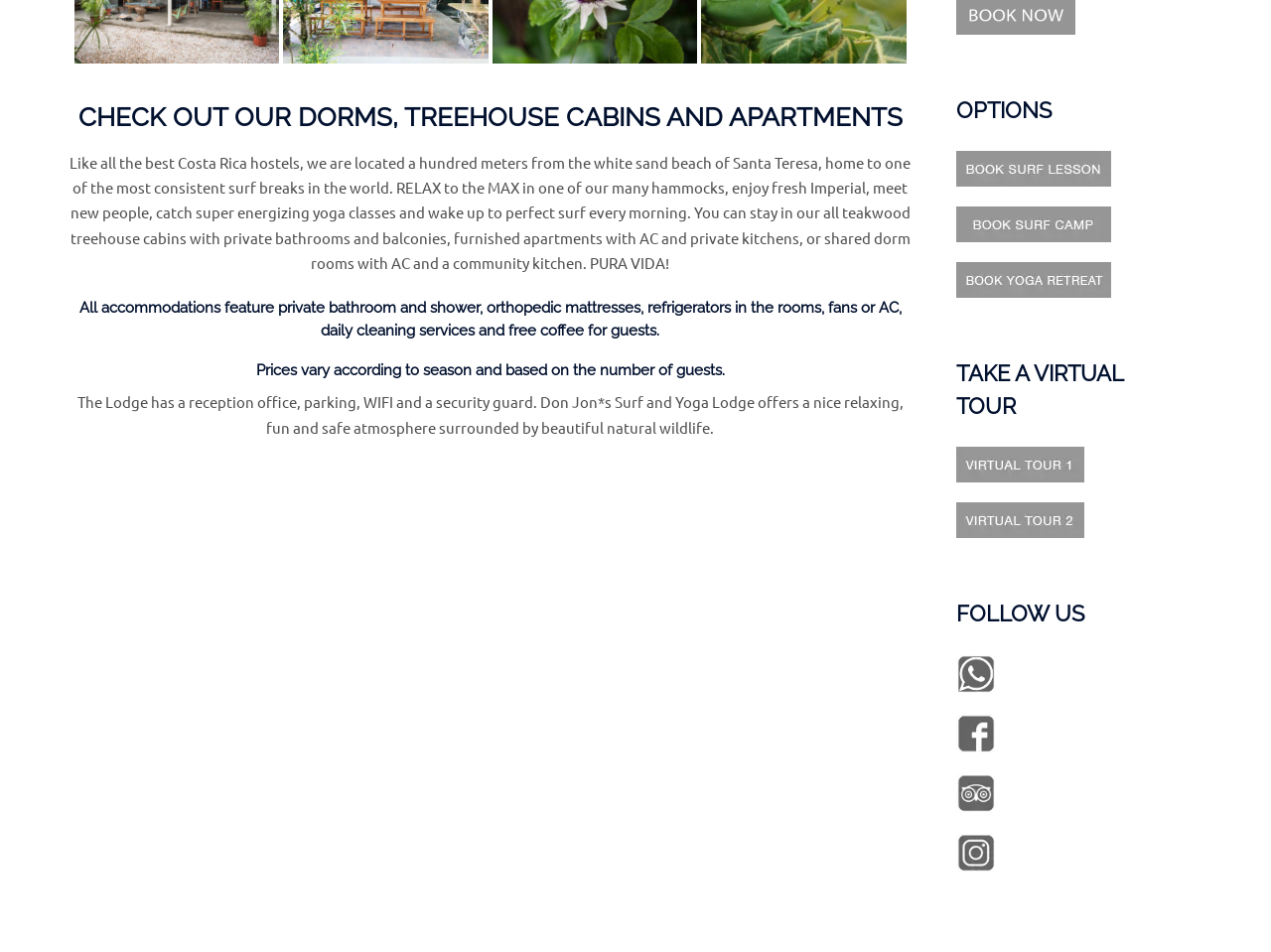Determine the bounding box coordinates for the UI element described. Format the coordinates as (top-left x, top-left y, bottom-right x, bottom-right y) and ensure all values are between 0 and 1. Element description: parent_node: BOOK YOUR STAY

[0.752, 0.003, 0.846, 0.022]